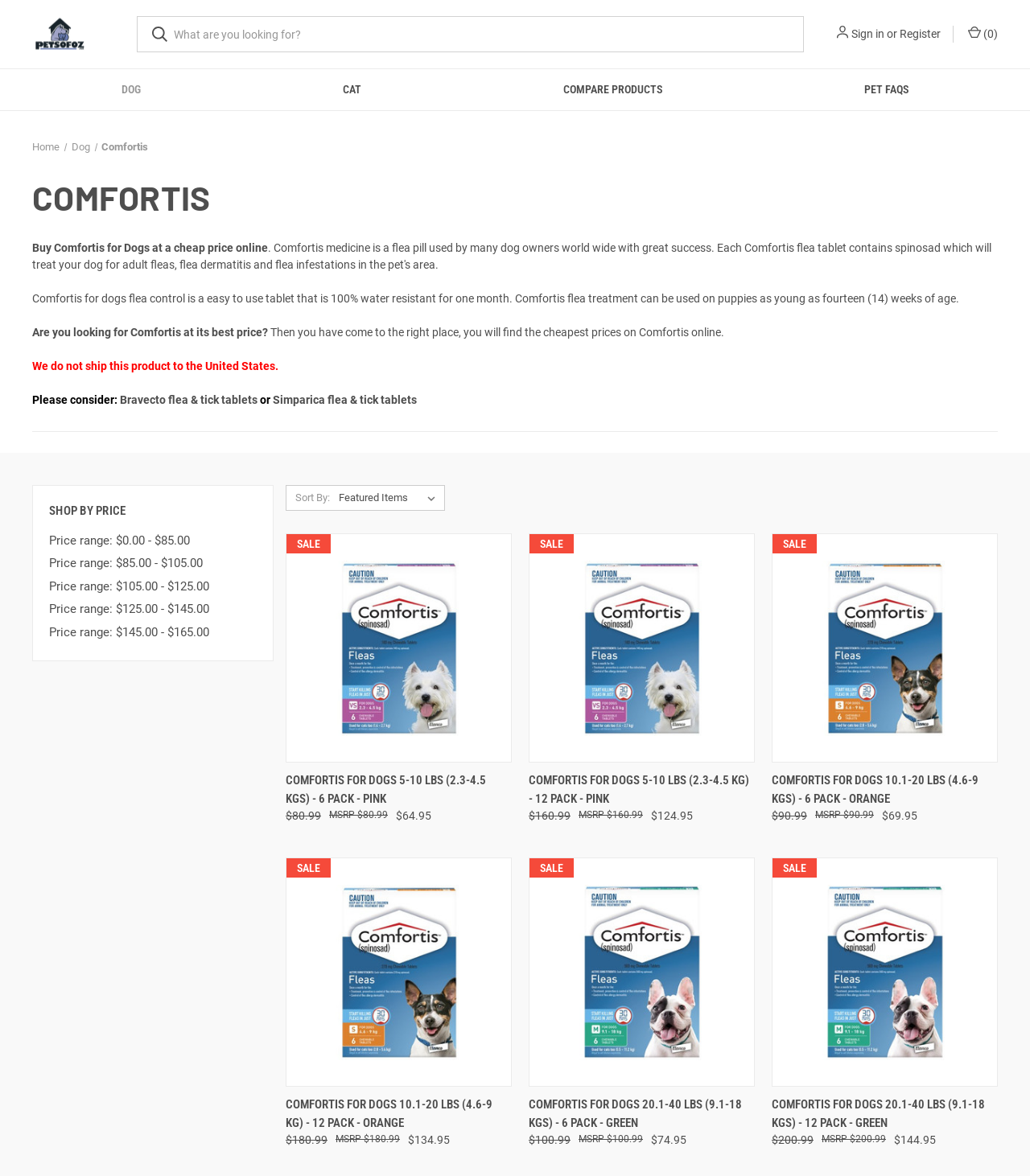Generate an in-depth caption that captures all aspects of the webpage.

This webpage is about Comfortis for dogs, a flea control medication. At the top, there is a navigation bar with links to "Petsofoz.net - Online Pet Supplies Store", "Sign in", "Register", and "Cart with 0 items". Below the navigation bar, there are links to different categories, including "Dog", "Cat", "Compare Products", and "Pet FAQs".

The main content of the page is divided into two sections. The first section provides information about Comfortis, including a brief description, its benefits, and a note that it is not shipped to the United States. There are also links to alternative products, such as Bravecto and Simparica flea and tick tablets.

The second section is a product listing page, where different packages of Comfortis for dogs are displayed. There are three articles, each containing a product image, a brief description, and a "Quick View" link. The products are listed in a grid layout, with three products per row. Each product has a "SALE" badge and a discounted price. The products are sorted by price, with the cheapest option first.

On the left side of the product listing section, there is a filter menu that allows users to sort products by price range. There are five price ranges to choose from, ranging from $0.00 to $165.00. Below the filter menu, there is a "Sort By" dropdown menu that allows users to sort products by different criteria.

Overall, the webpage is designed to provide information about Comfortis for dogs and to facilitate online shopping. The layout is clean and easy to navigate, with clear headings and concise product descriptions.